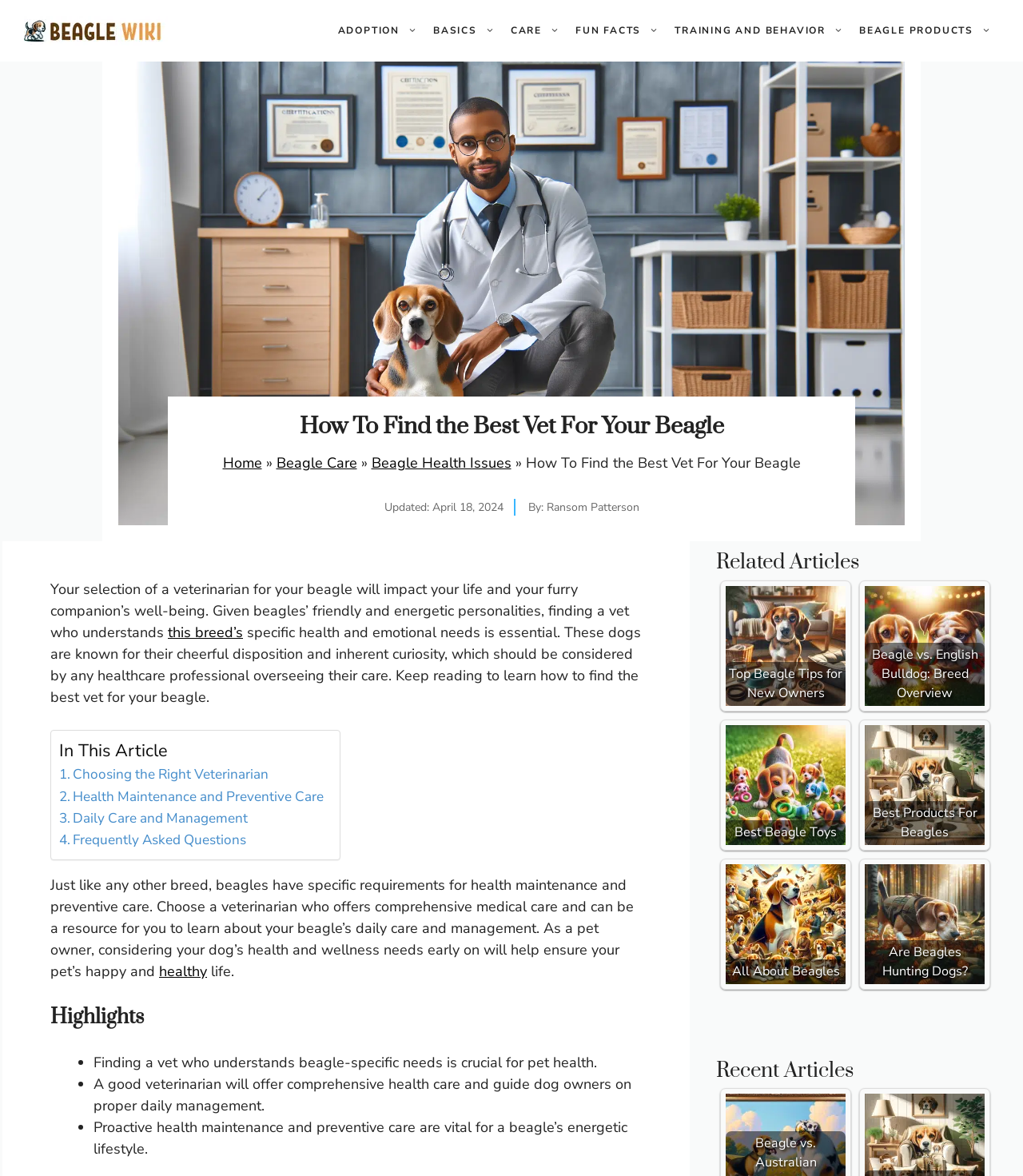Use the information in the screenshot to answer the question comprehensively: Who is the author of the current article?

The author of the current article can be found in the section below the heading 'How To Find the Best Vet For Your Beagle', which contains the text 'By: Ransom Patterson'.